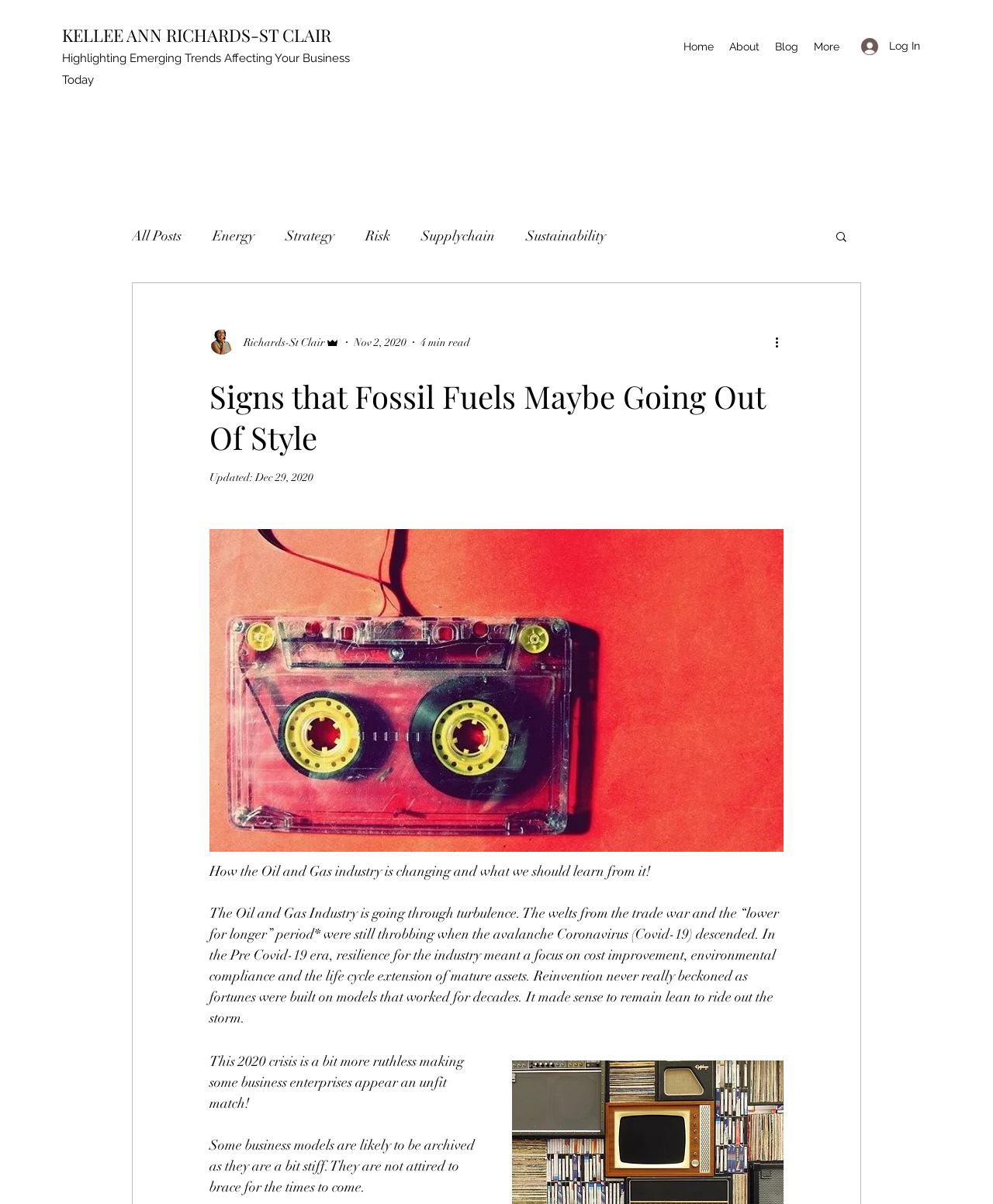Find the bounding box coordinates for the area that must be clicked to perform this action: "Log in to the website".

[0.856, 0.027, 0.938, 0.051]